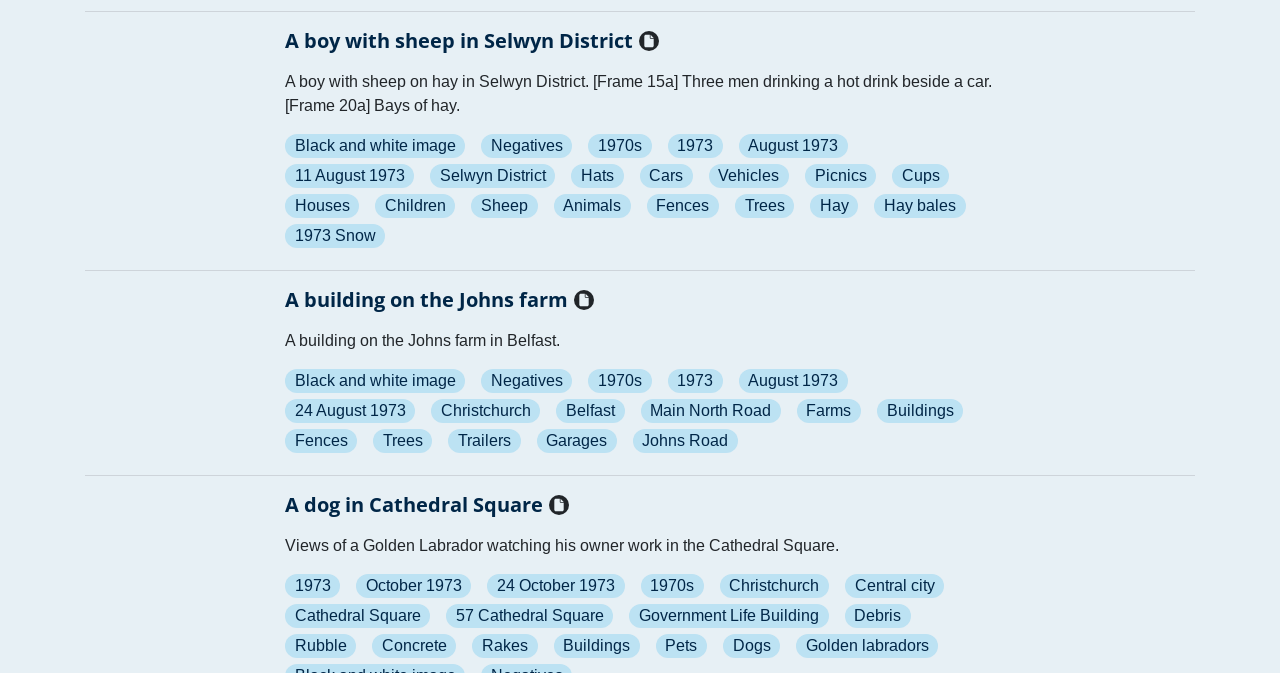Based on the element description "Black and white image", predict the bounding box coordinates of the UI element.

[0.223, 0.199, 0.363, 0.235]